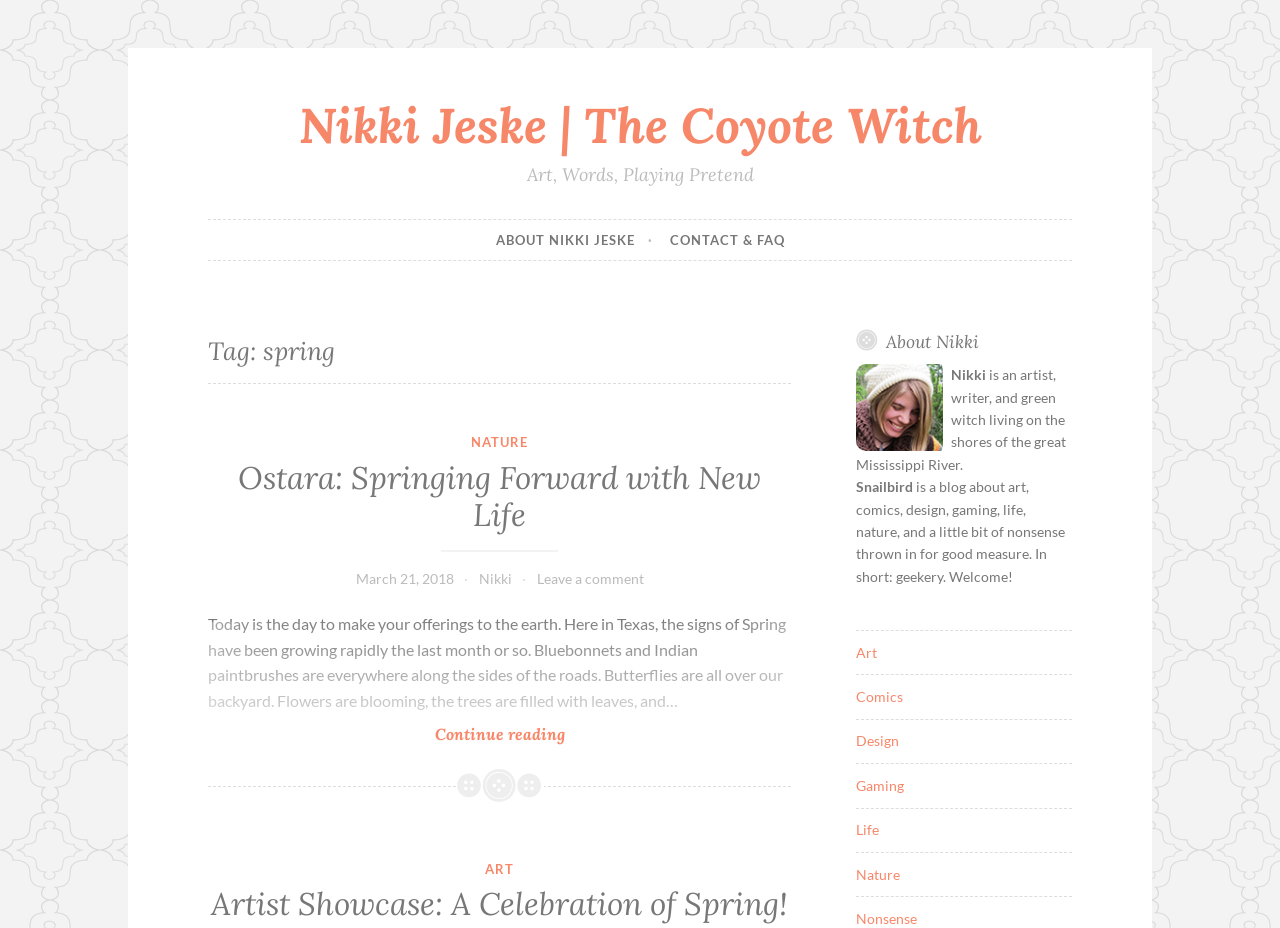Please find the bounding box coordinates for the clickable element needed to perform this instruction: "Click on the 'ABOUT NIKKI JESKE' link".

[0.387, 0.237, 0.51, 0.28]